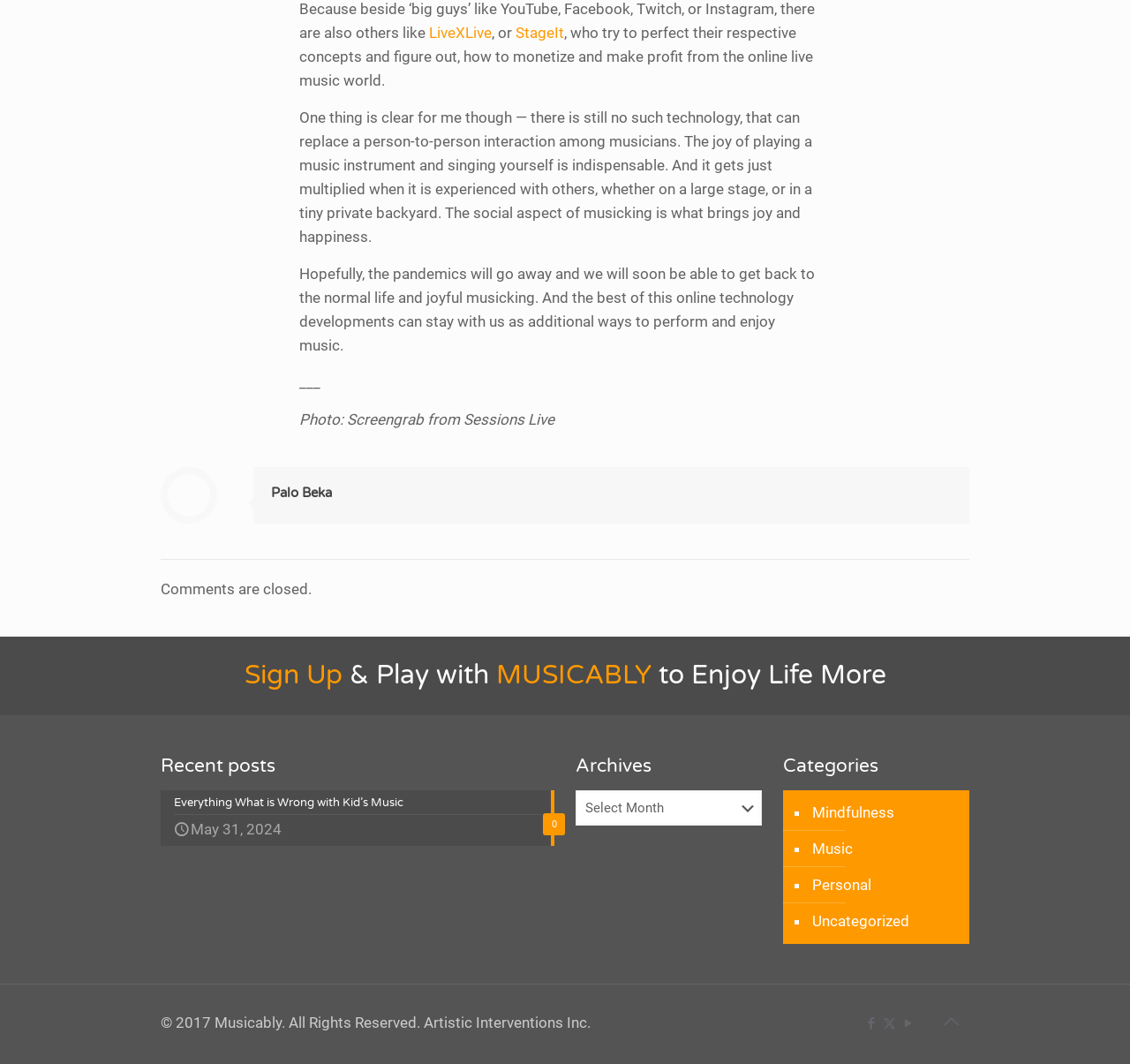Please determine the bounding box coordinates for the element that should be clicked to follow these instructions: "Go back to the top of the page".

[0.825, 0.943, 0.858, 0.978]